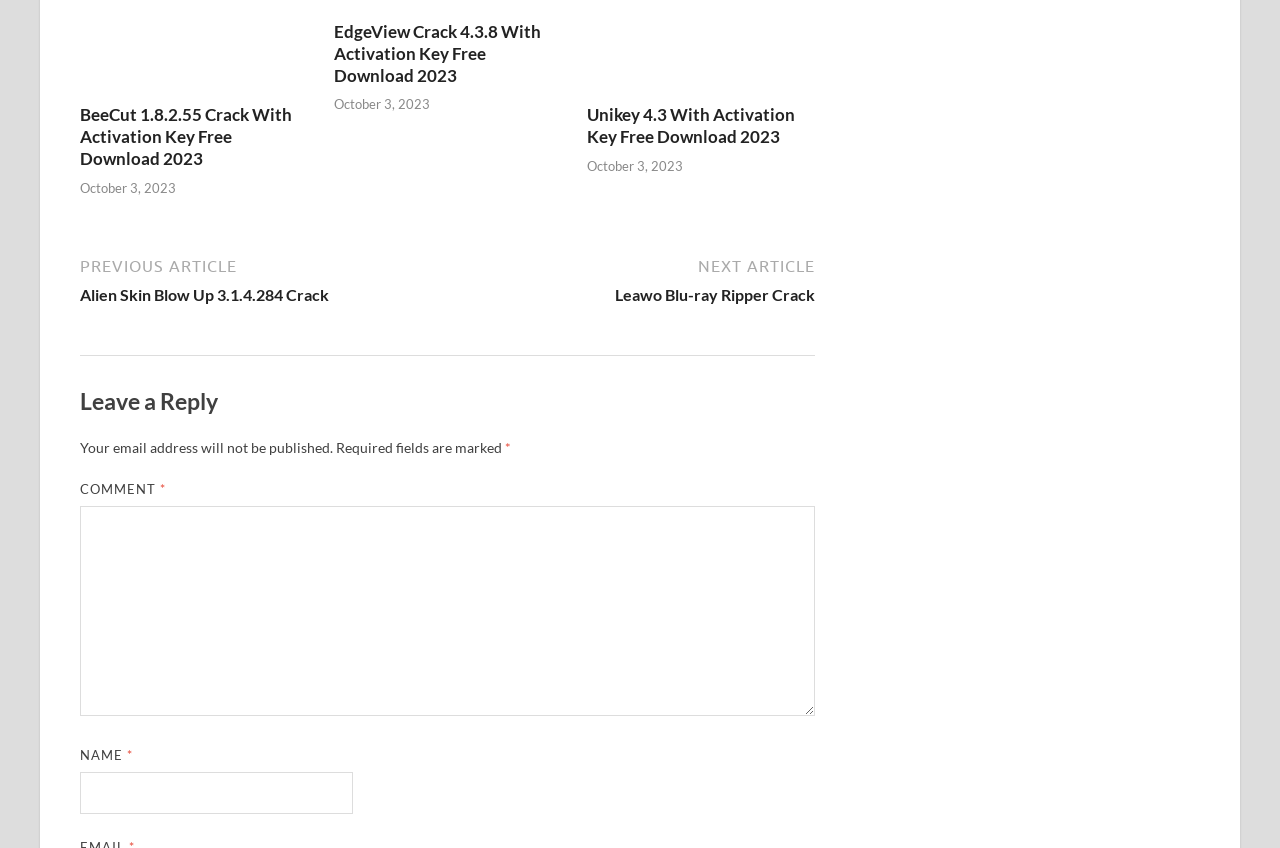Please mark the clickable region by giving the bounding box coordinates needed to complete this instruction: "View the archive".

None